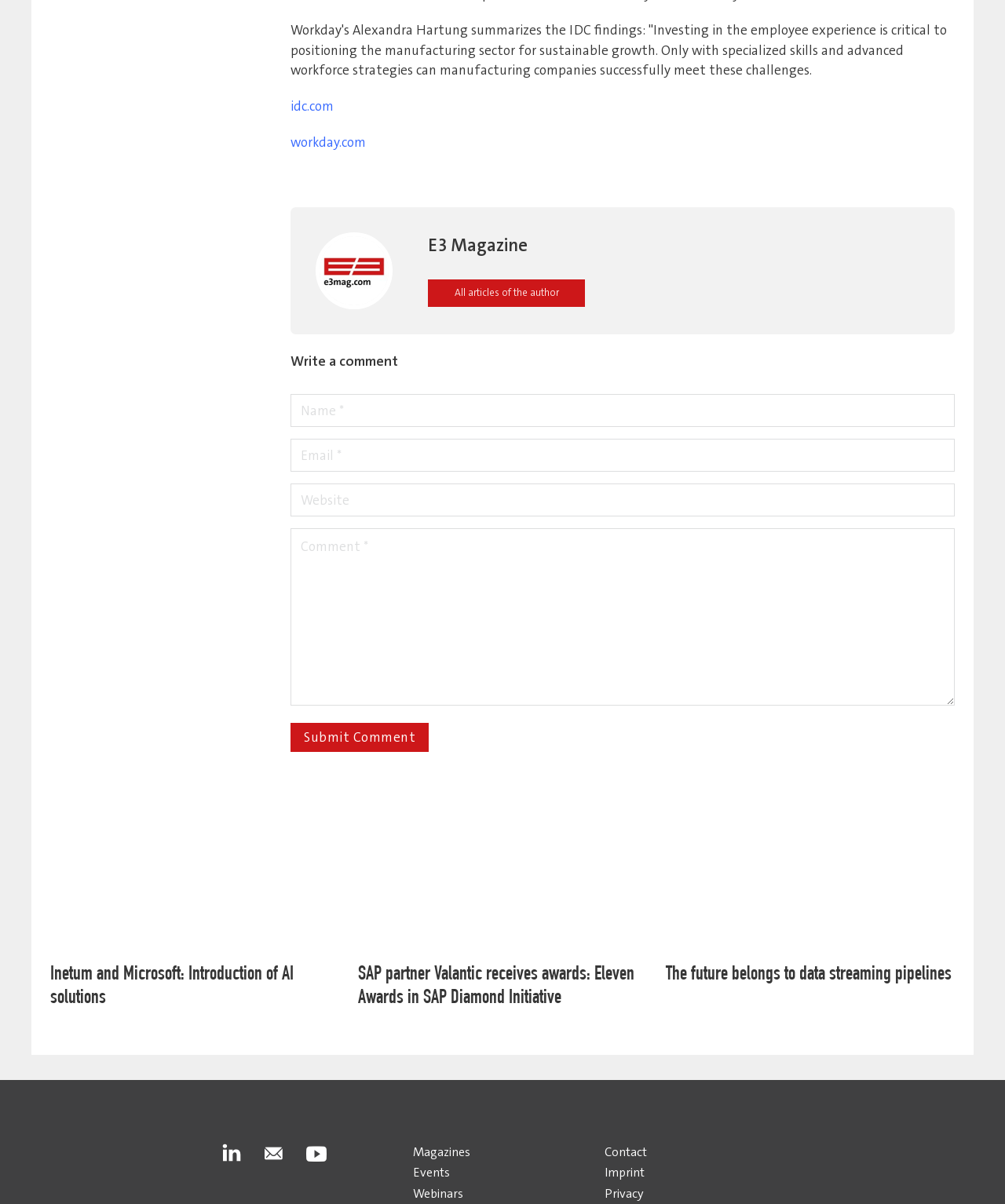Bounding box coordinates are to be given in the format (top-left x, top-left y, bottom-right x, bottom-right y). All values must be floating point numbers between 0 and 1. Provide the bounding box coordinate for the UI element described as: name="b346c1b894" placeholder="Comment *"

[0.289, 0.439, 0.95, 0.586]